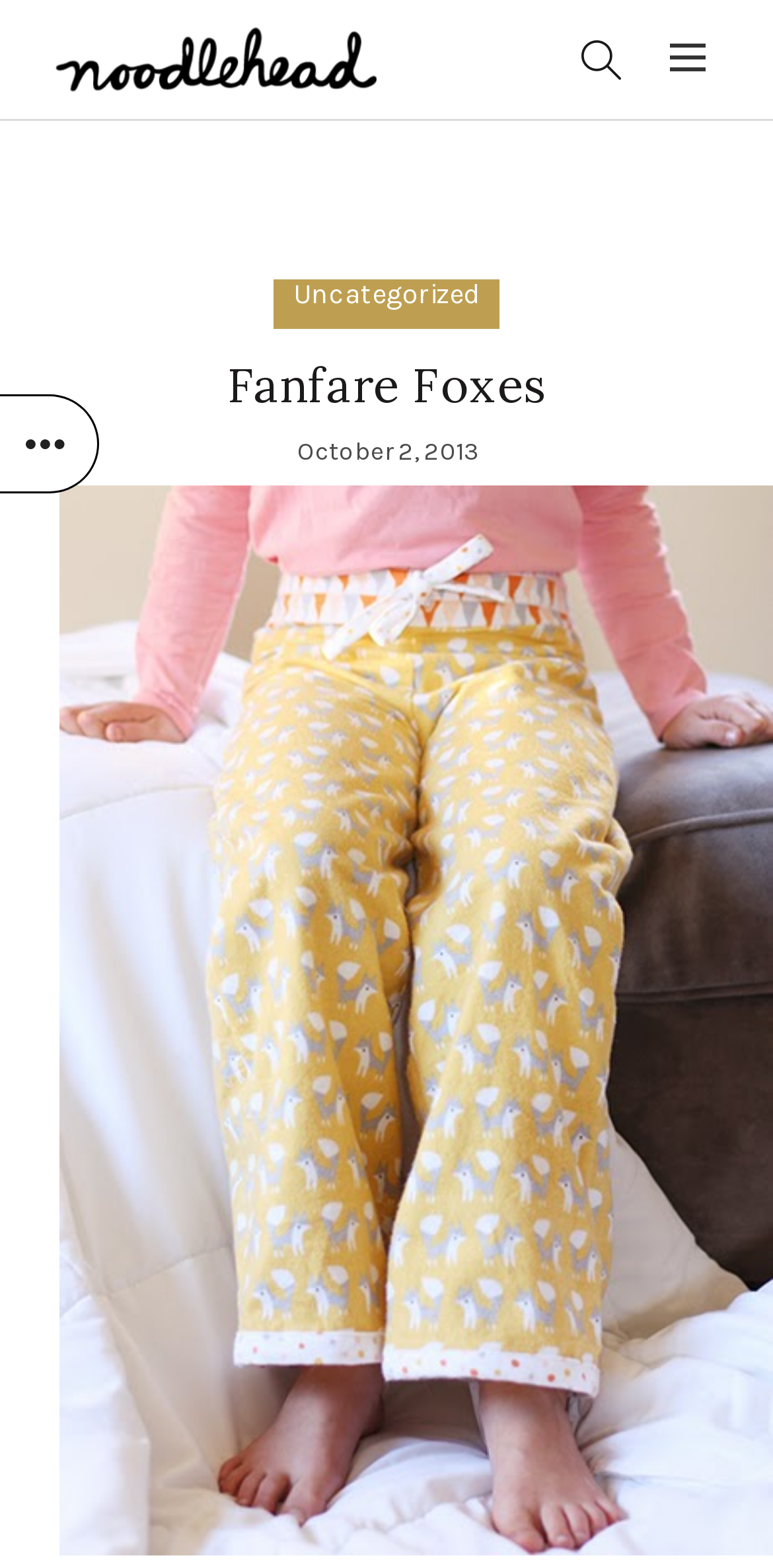What is the category of the post?
Please answer the question as detailed as possible.

The category of the post can be determined by looking at the StaticText element 'Uncategorized' which is located near the heading element 'Fanfare Foxes', indicating that it is the category of the post.